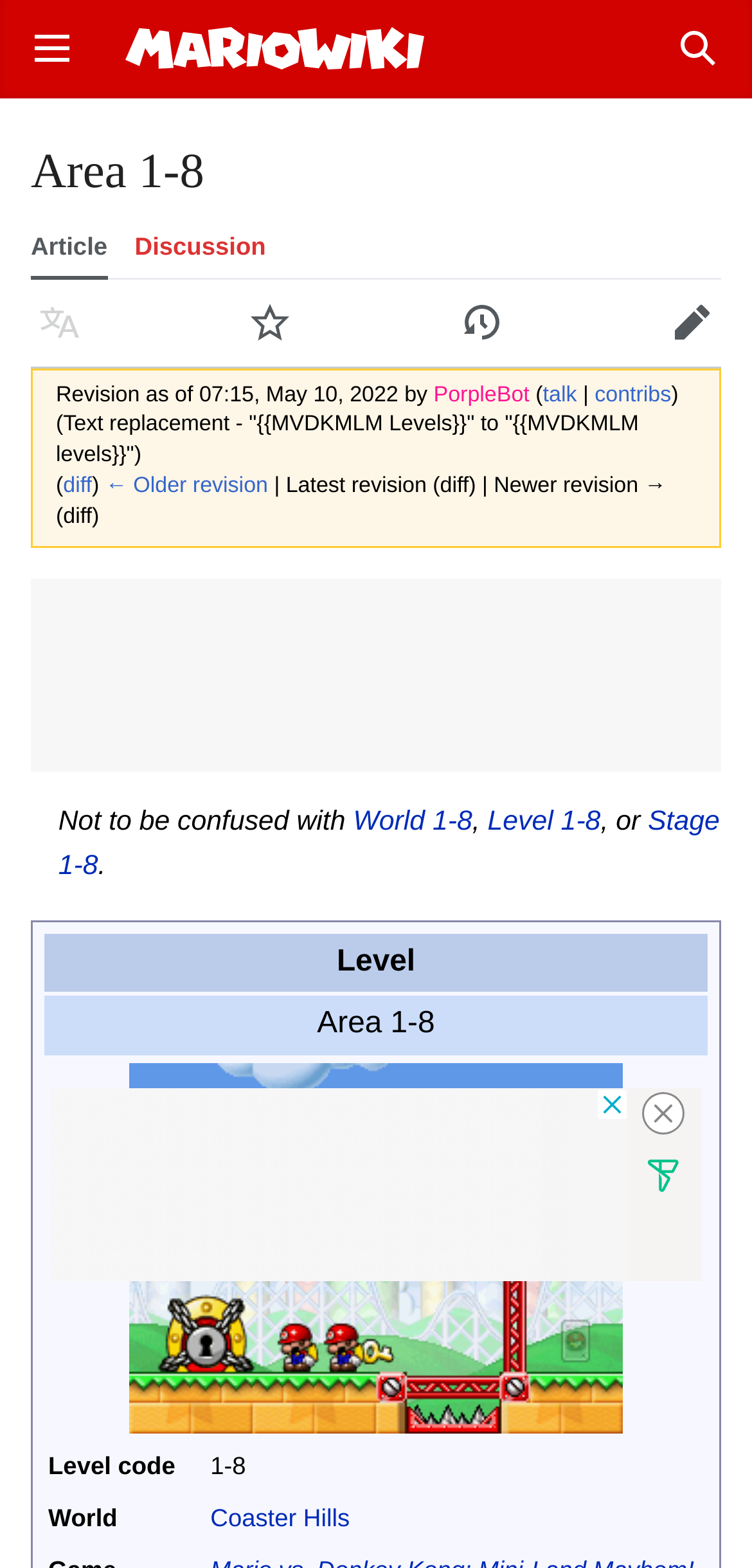Please identify the bounding box coordinates of the area that needs to be clicked to fulfill the following instruction: "Visit Super Mario Wiki."

[0.167, 0.011, 0.564, 0.054]